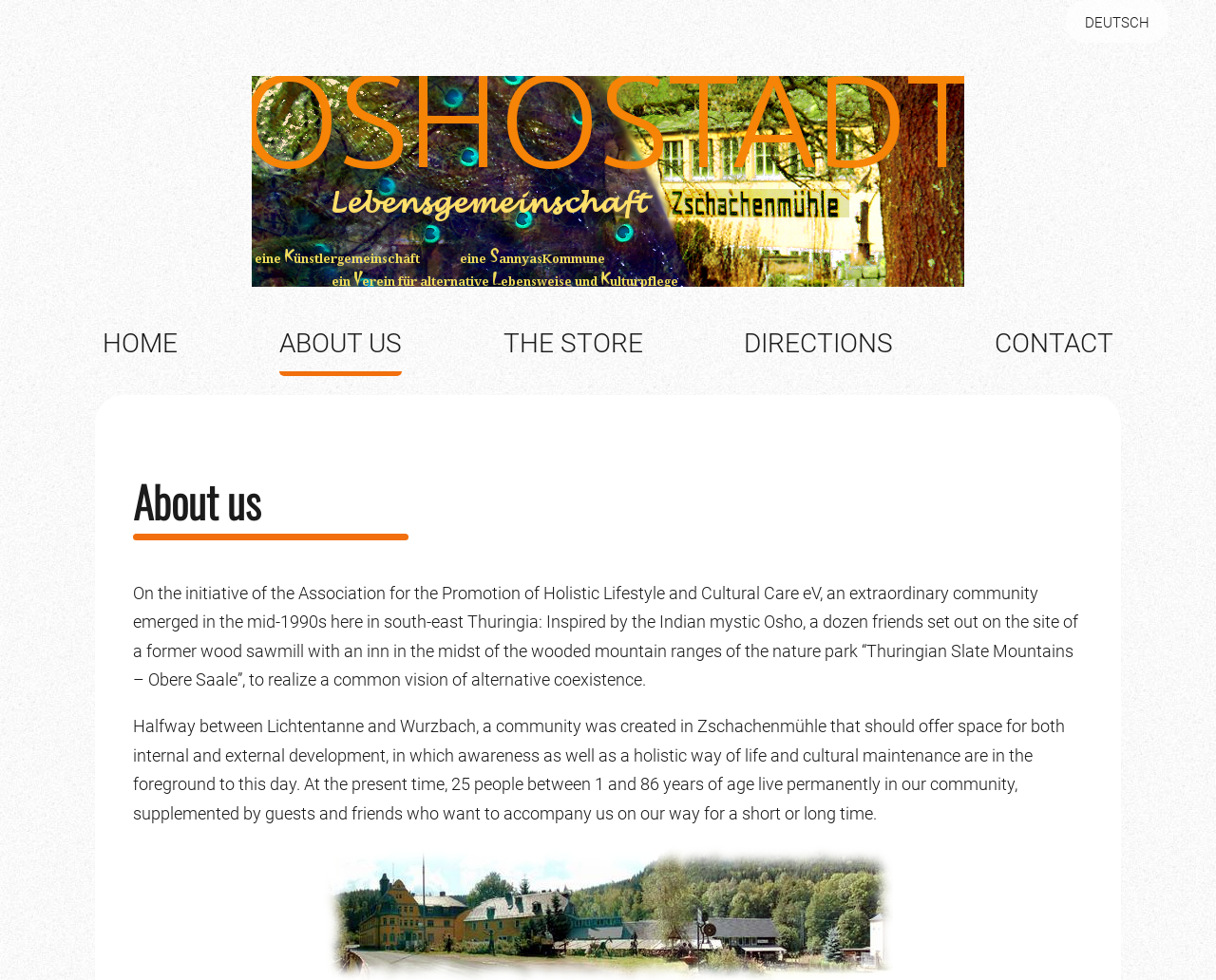What is the purpose of the community?
Offer a detailed and exhaustive answer to the question.

I found the answer by reading the StaticText element that describes the community's vision, which mentions that the community was created to realize a common vision of alternative coexistence.